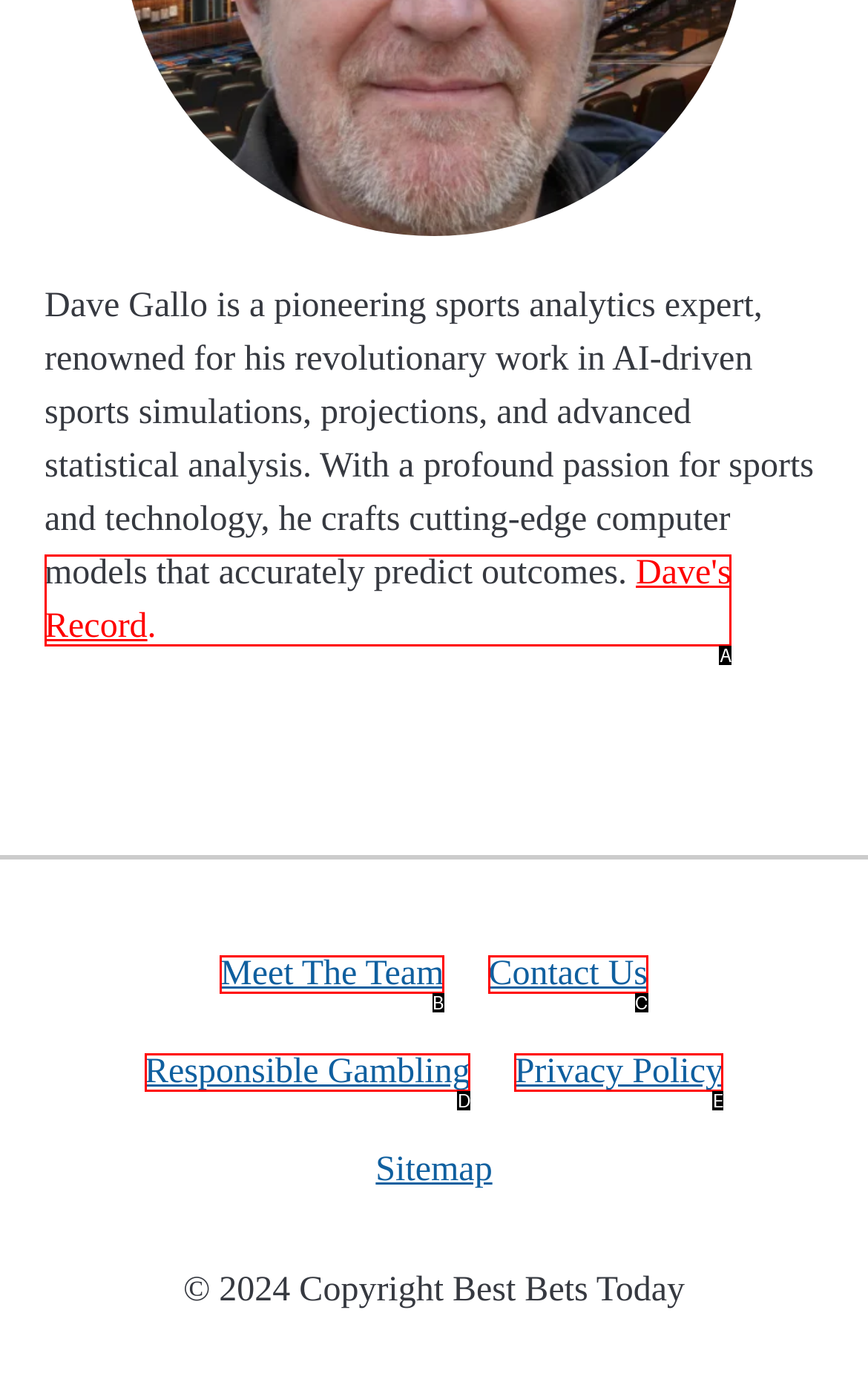Which option aligns with the description: Privacy Policy? Respond by selecting the correct letter.

E